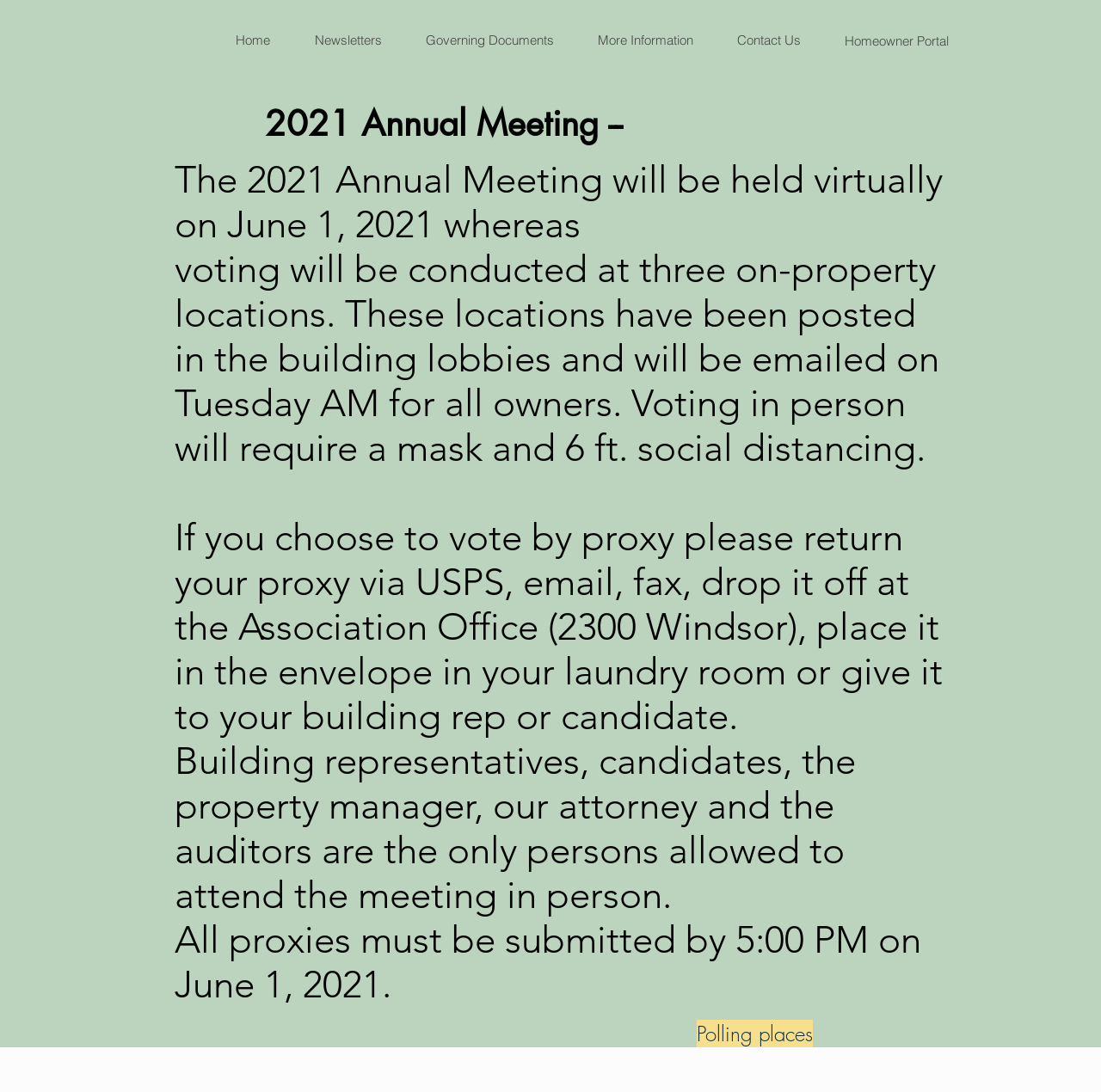Please find the bounding box coordinates in the format (top-left x, top-left y, bottom-right x, bottom-right y) for the given element description. Ensure the coordinates are floating point numbers between 0 and 1. Description: Contact Us

[0.649, 0.017, 0.747, 0.057]